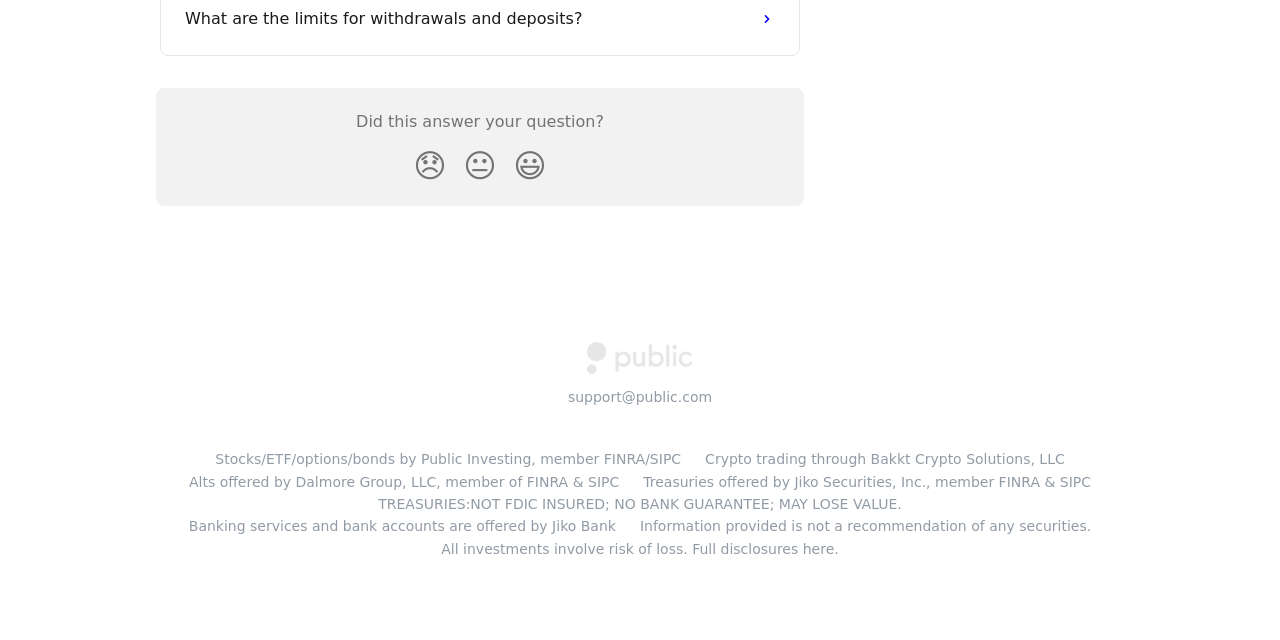For the following element description, predict the bounding box coordinates in the format (top-left x, top-left y, bottom-right x, bottom-right y). All values should be floating point numbers between 0 and 1. Description: alt="Public FAQ"

[0.458, 0.54, 0.542, 0.573]